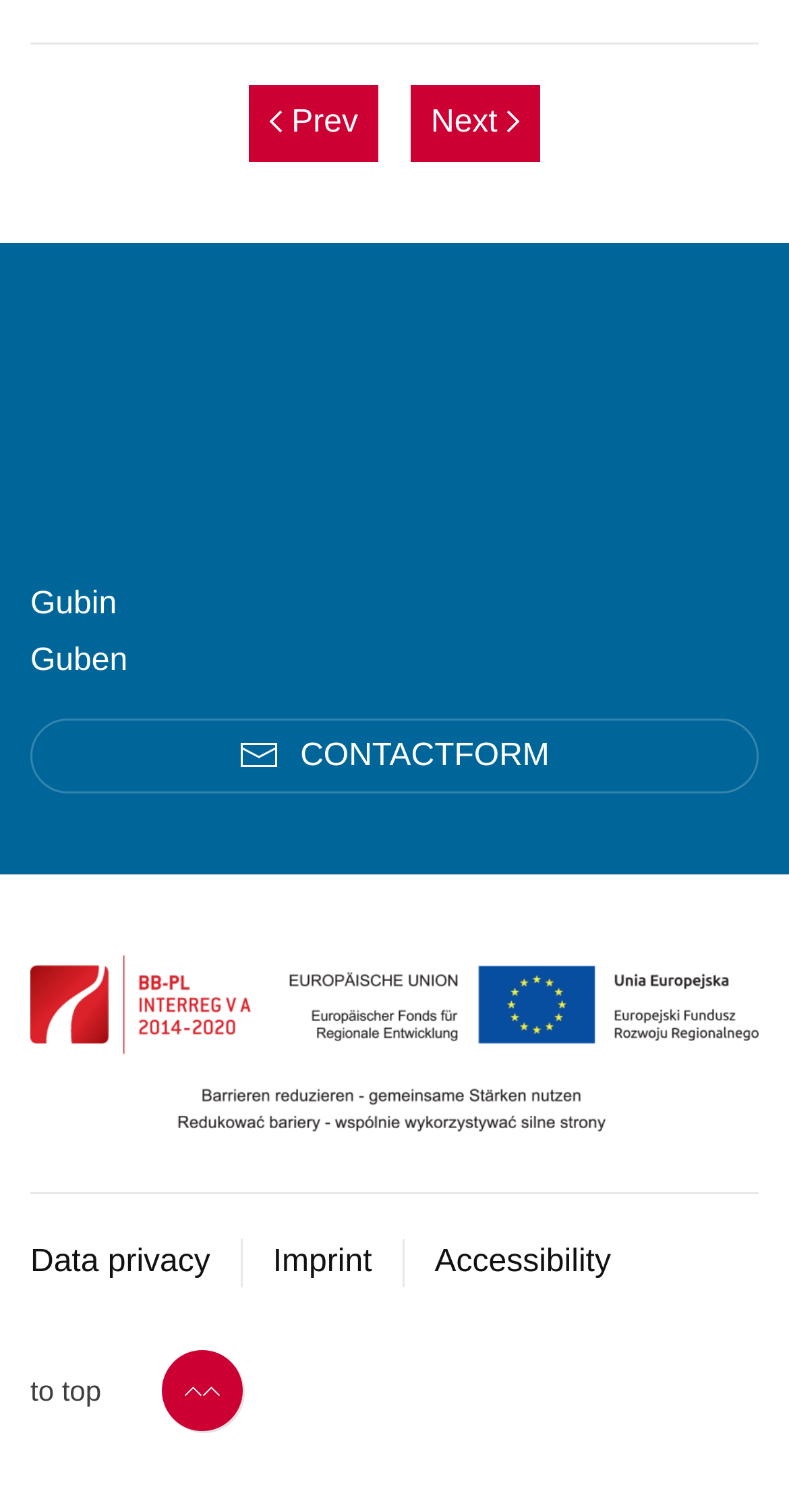How many navigation links are at the bottom?
Using the visual information from the image, give a one-word or short-phrase answer.

3